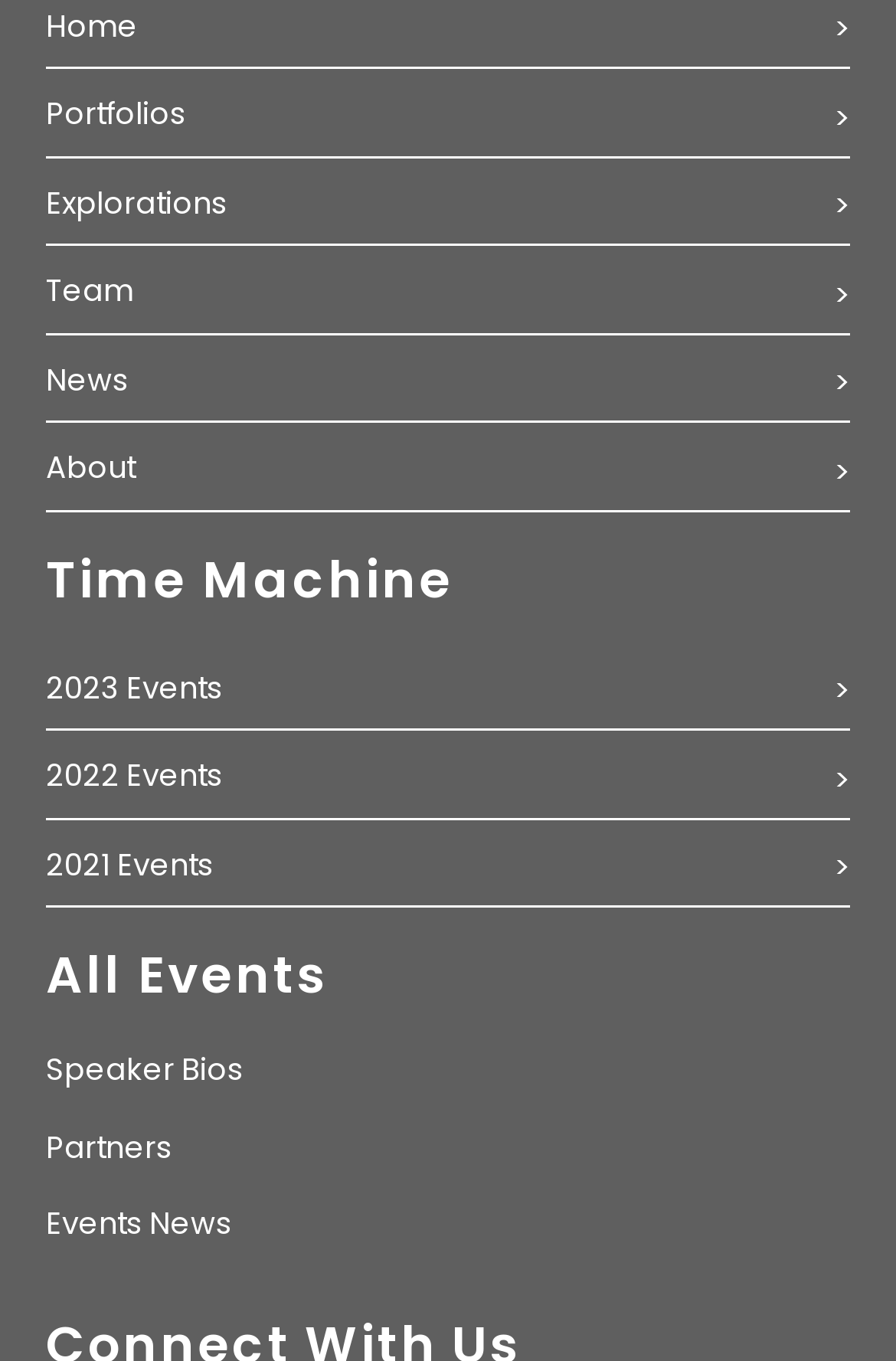Mark the bounding box of the element that matches the following description: "News".

[0.051, 0.263, 0.144, 0.295]